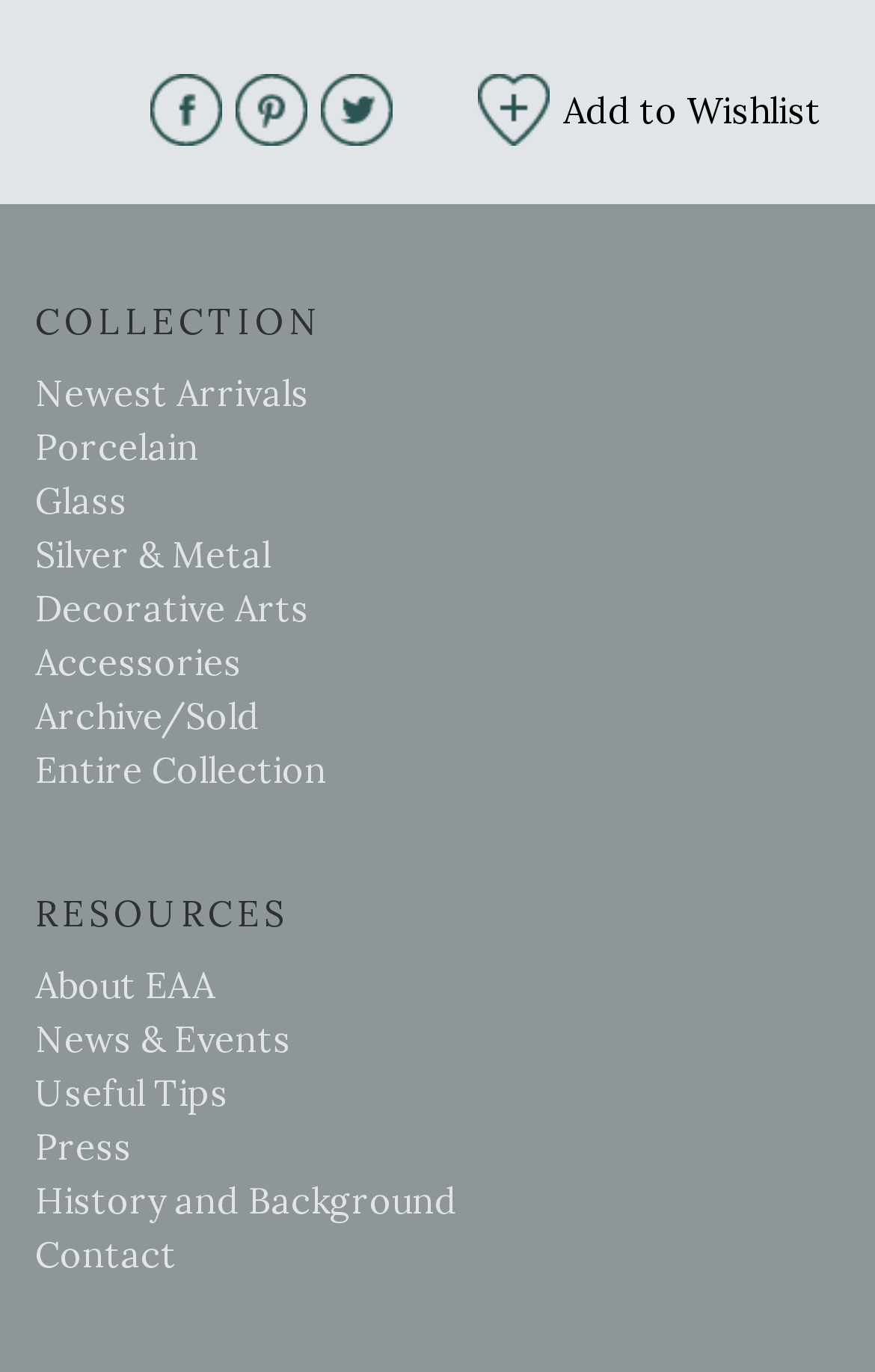Determine the bounding box coordinates for the HTML element described here: "Accessories".

[0.04, 0.466, 0.276, 0.498]